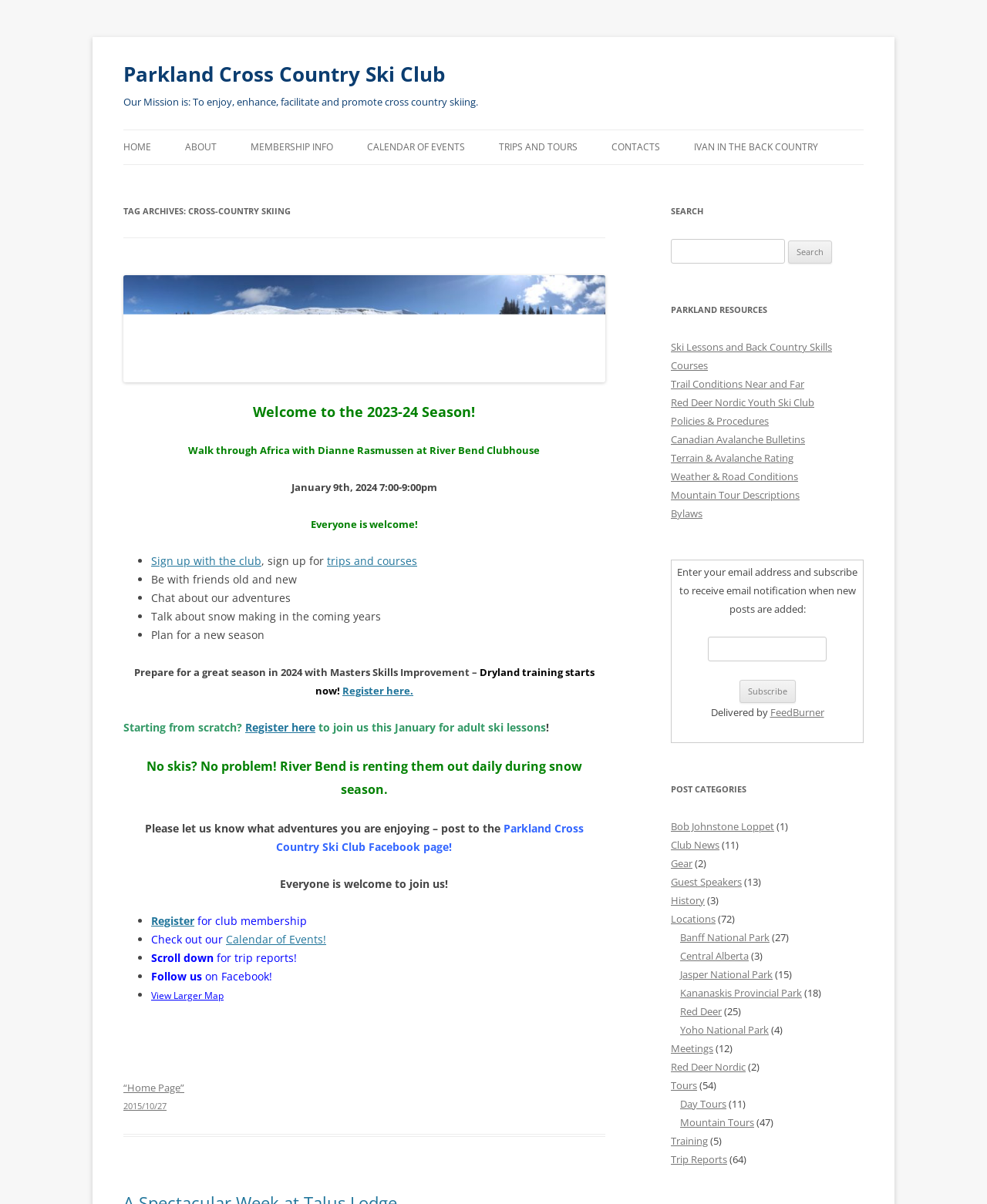What is the event on January 9th, 2024?
Please ensure your answer is as detailed and informative as possible.

The event on January 9th, 2024 is mentioned in the heading element, which reads 'Walk through Africa with Dianne Rasmussen at River Bend Clubhouse'.